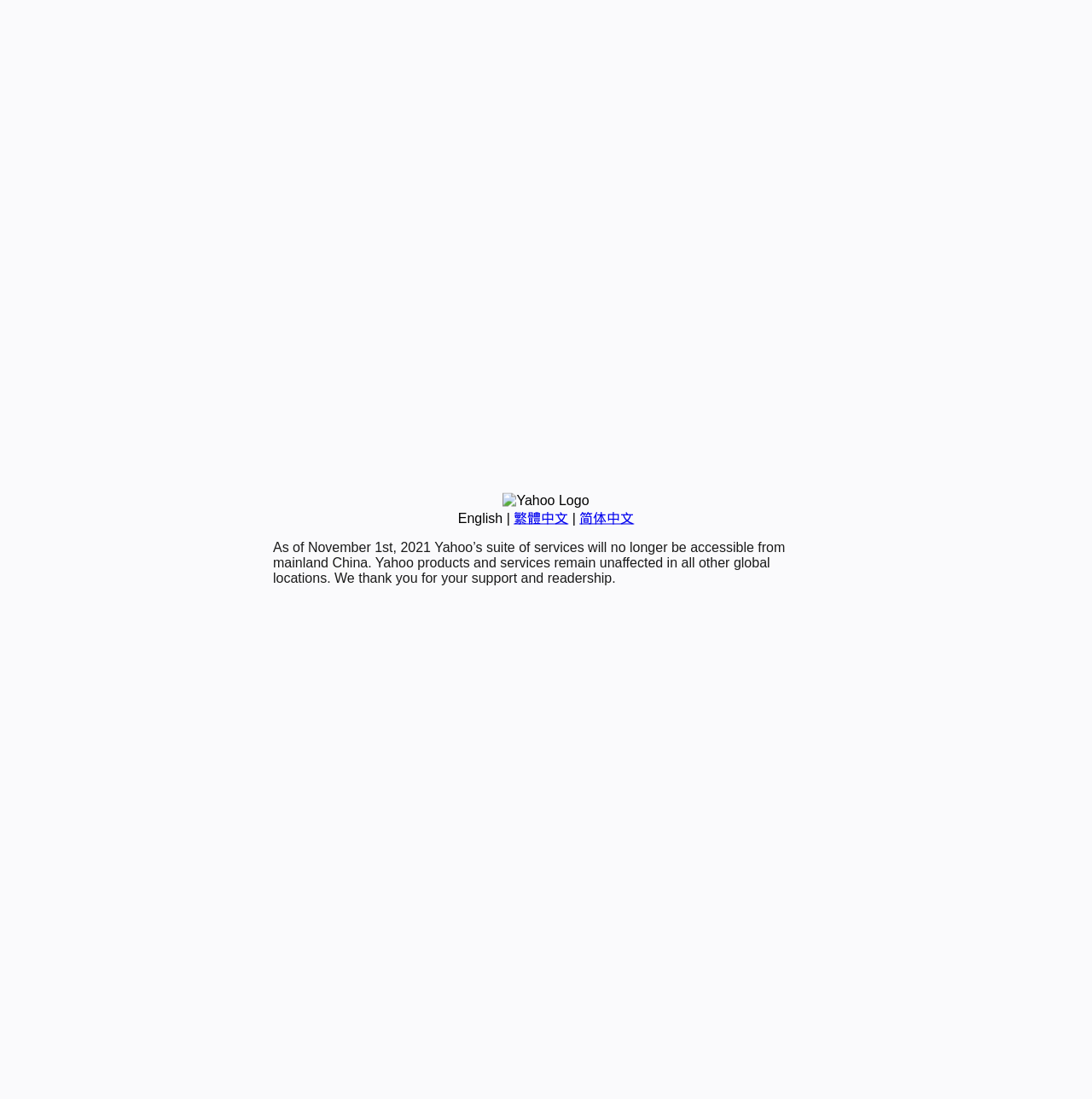Identify the coordinates of the bounding box for the element described below: "简体中文". Return the coordinates as four float numbers between 0 and 1: [left, top, right, bottom].

[0.531, 0.465, 0.581, 0.478]